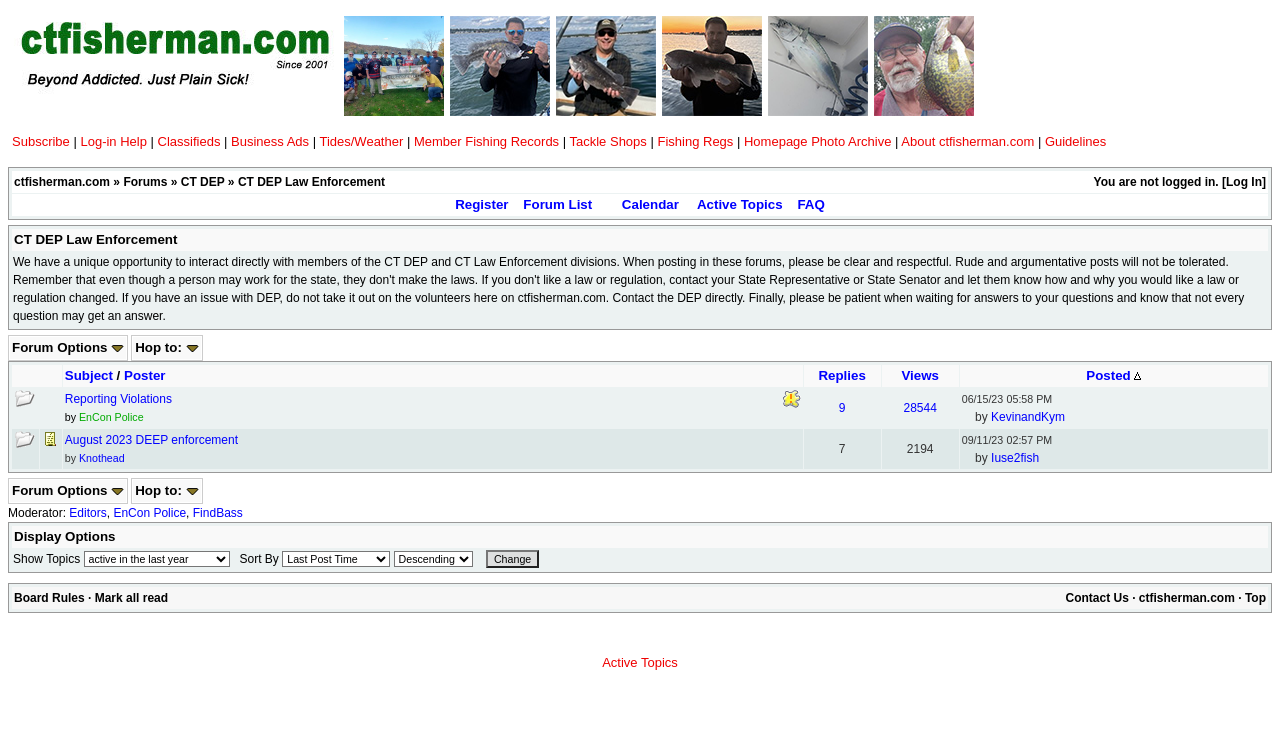Kindly determine the bounding box coordinates for the area that needs to be clicked to execute this instruction: "Click the 'Subscribe' link".

[0.009, 0.184, 0.055, 0.203]